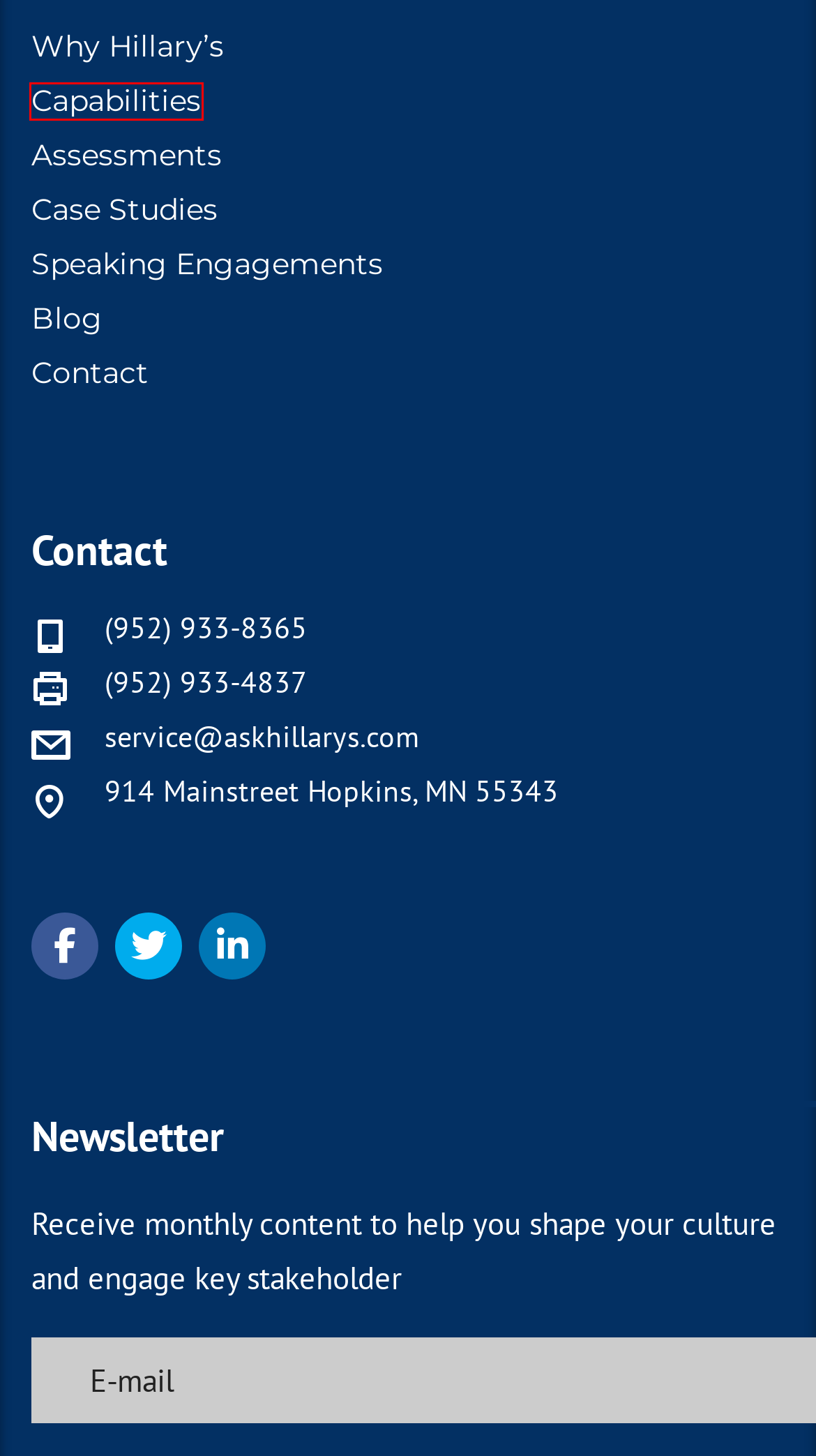You are provided with a screenshot of a webpage that includes a red rectangle bounding box. Please choose the most appropriate webpage description that matches the new webpage after clicking the element within the red bounding box. Here are the candidates:
A. Contact | Employee Appreciation Solutions | Ask Hillary's
B. Employee Engagement & Client Satisfaction Solutions | Ask Hillary's
C. Corporate Speaking Engagements | Business Event Planner | Ask Hillary's
D. Employee Retention & Recognition Programs | Ask Hillary's
E. Case Studies | Employee & Client Recognition | Ask Hillary's
F. index - Firefly Sisterhood
G. Employee Engagement Planning | Recognition Programs | Ask Hillary's
H. People-centric practices Archives | Ask Hillary's

G